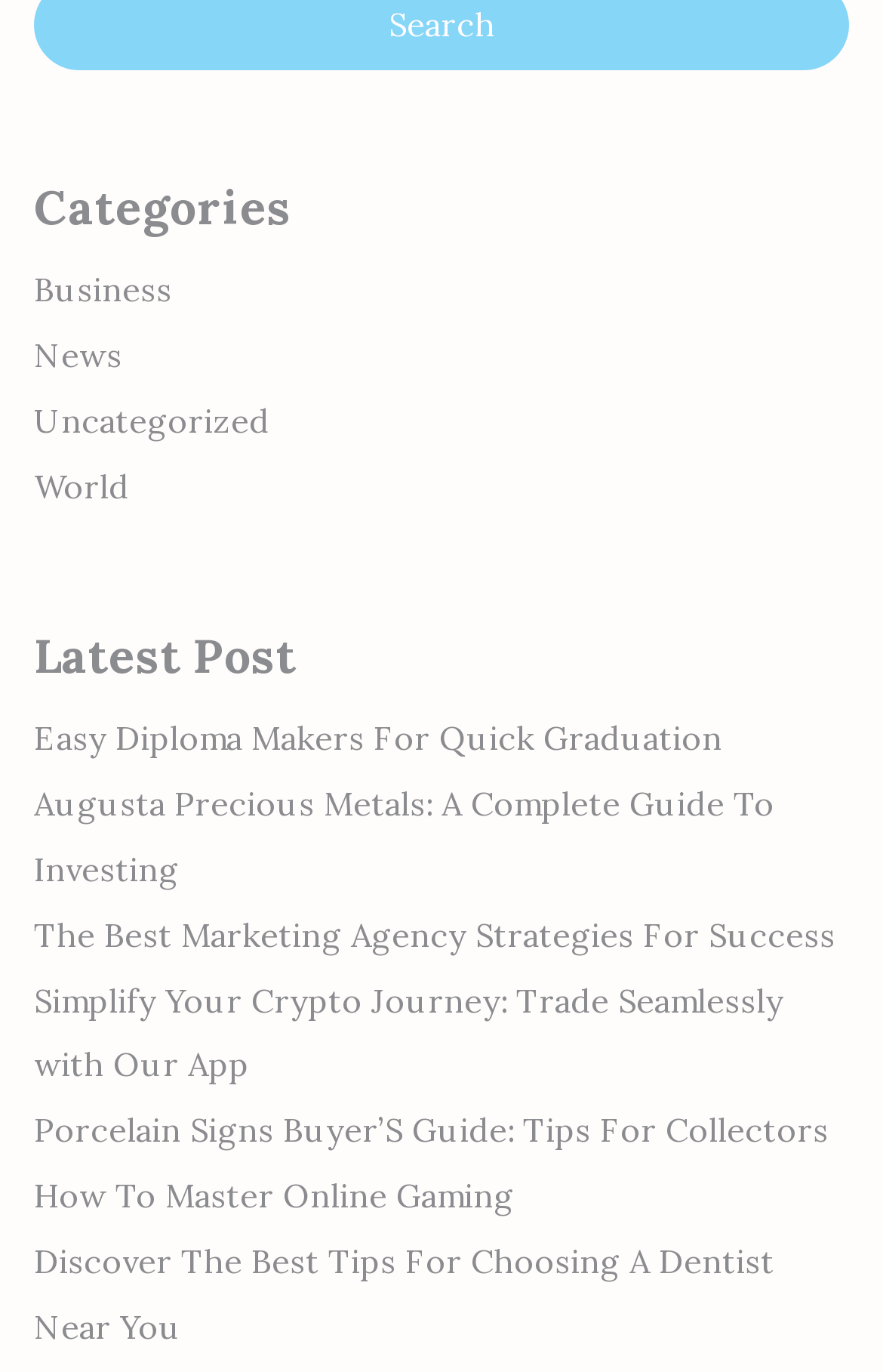Determine the bounding box coordinates for the element that should be clicked to follow this instruction: "Learn about Augusta Precious Metals". The coordinates should be given as four float numbers between 0 and 1, in the format [left, top, right, bottom].

[0.038, 0.572, 0.877, 0.649]